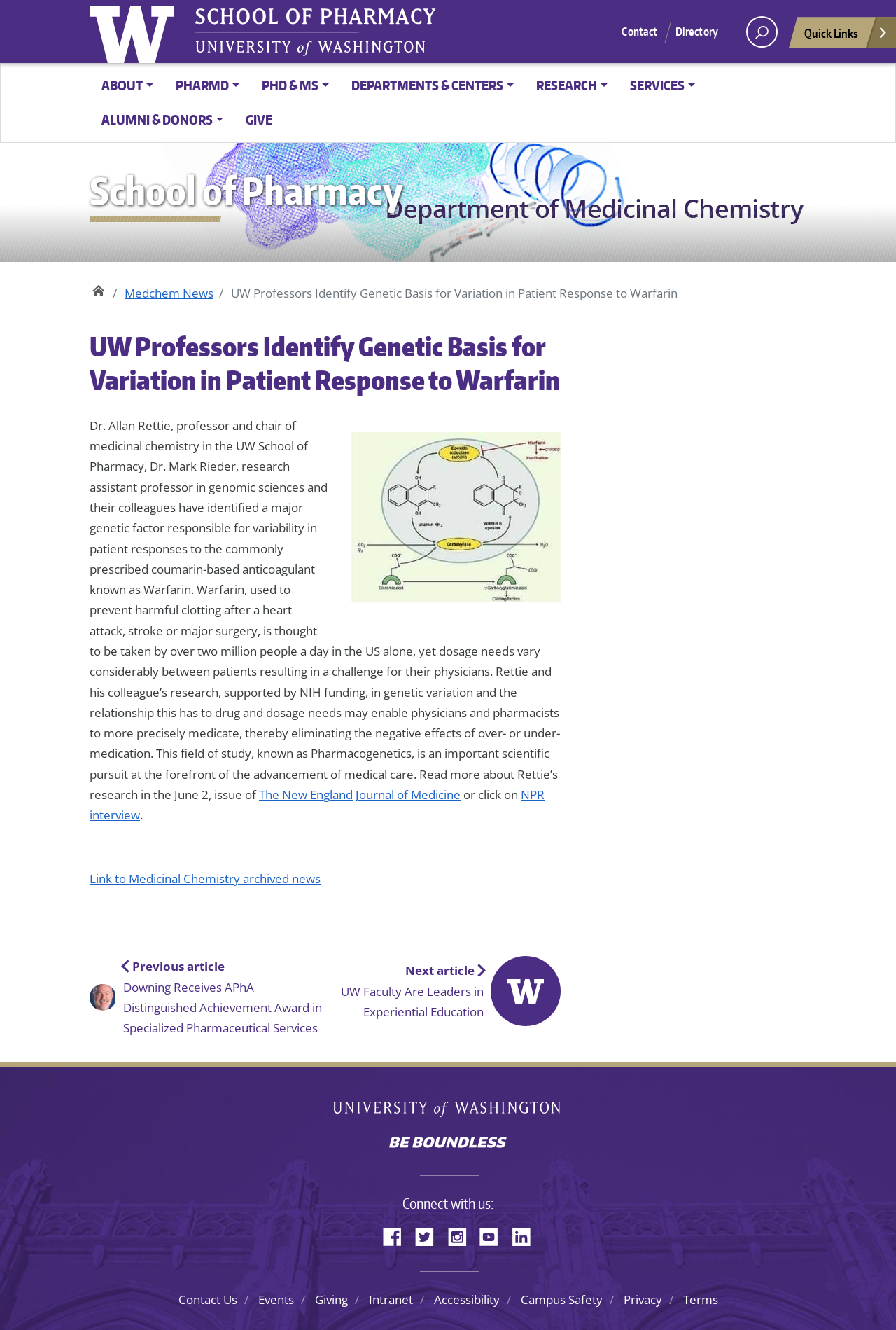Specify the bounding box coordinates of the element's region that should be clicked to achieve the following instruction: "Open the search area". The bounding box coordinates consist of four float numbers between 0 and 1, in the format [left, top, right, bottom].

[0.833, 0.012, 0.868, 0.036]